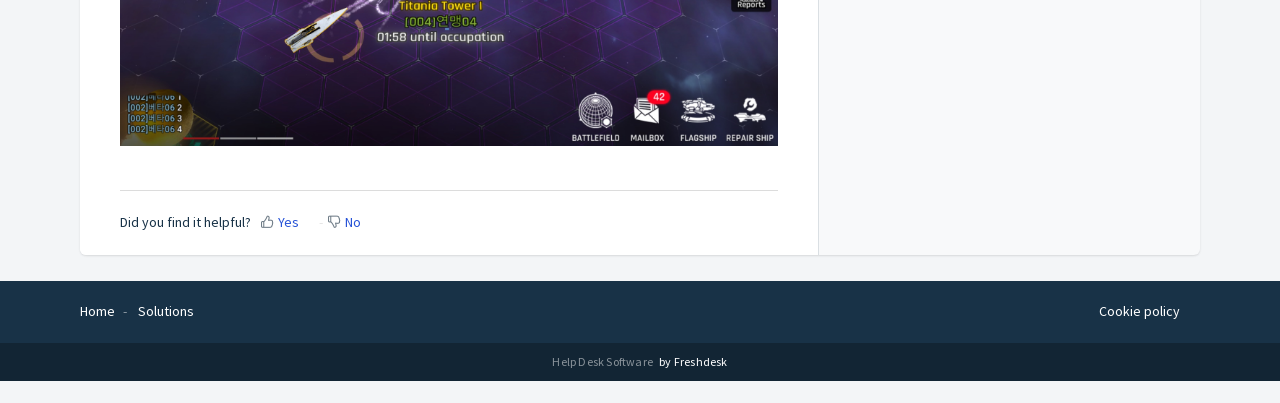What is the position of the 'Cookie policy' link?
Please provide a comprehensive answer to the question based on the webpage screenshot.

The 'Cookie policy' link has a bounding box with coordinates [0.859, 0.747, 0.922, 0.802], which indicates that it is positioned at the bottom right of the webpage.